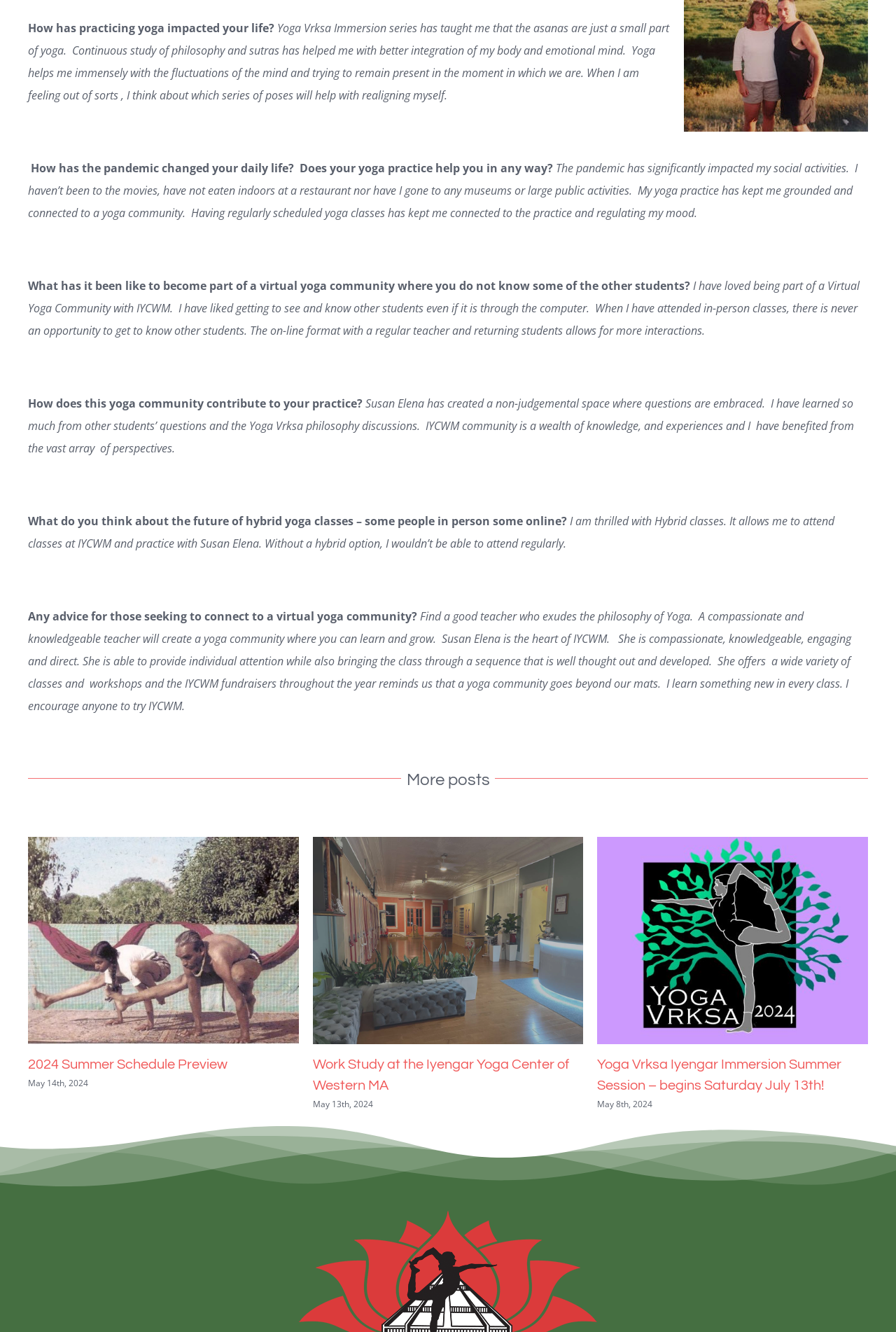What is the format of the yoga classes mentioned? Analyze the screenshot and reply with just one word or a short phrase.

Hybrid